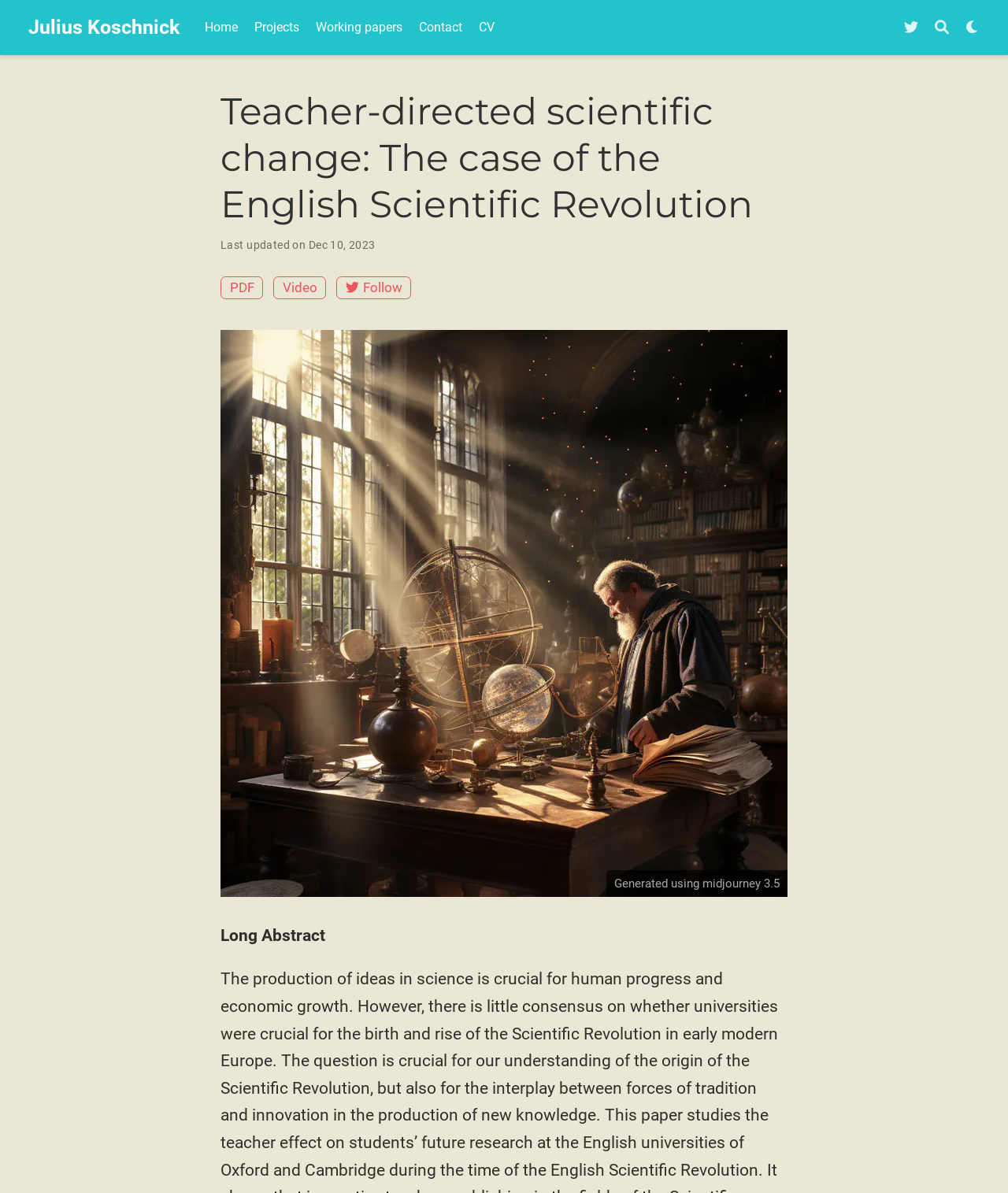Kindly respond to the following question with a single word or a brief phrase: 
What is the format of the downloadable file?

PDF